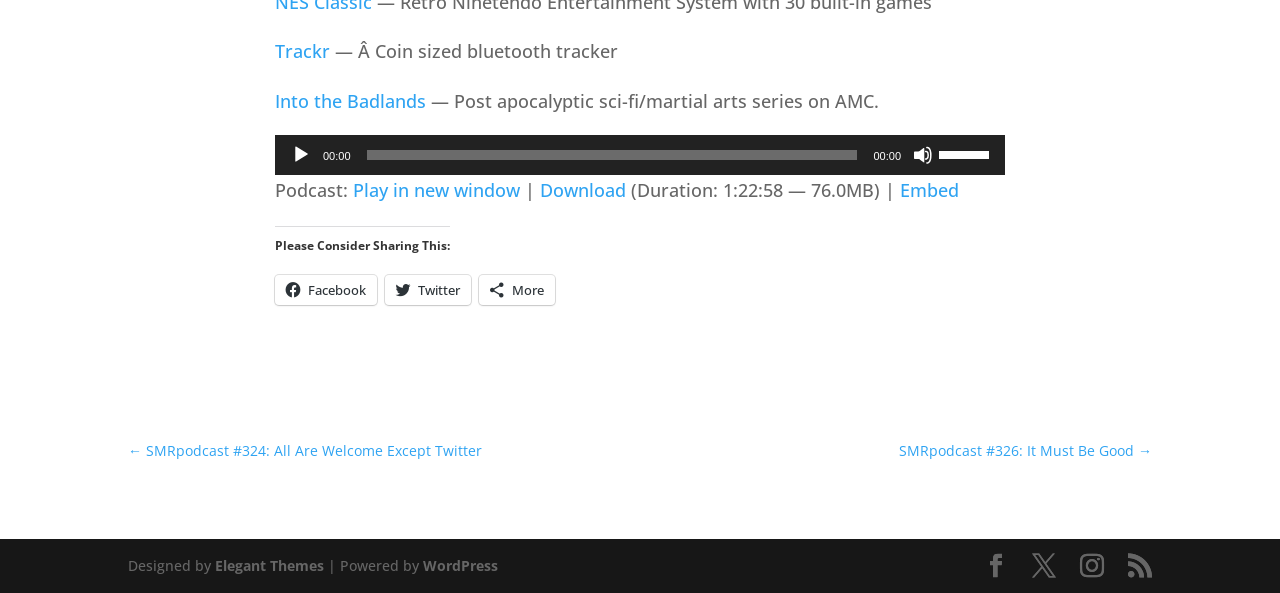Identify the bounding box coordinates of the region I need to click to complete this instruction: "Toggle contents of 'Chapter 2: The nature of knowledge and the implications for teaching'".

None